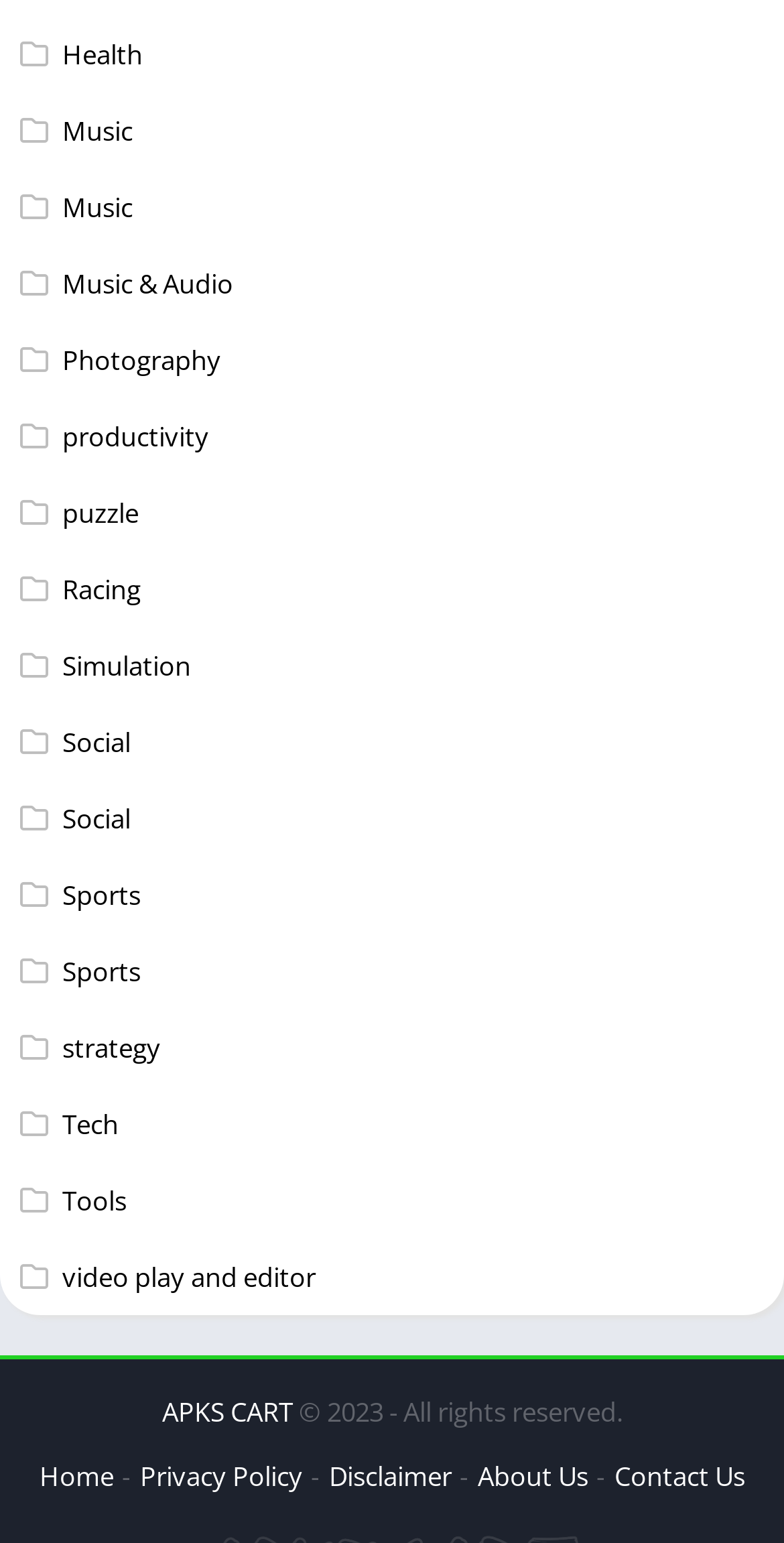Refer to the screenshot and give an in-depth answer to this question: What is the name of the website?

The name of the website can be found in the link with the text 'APKS CART' located at the bottom of the webpage.